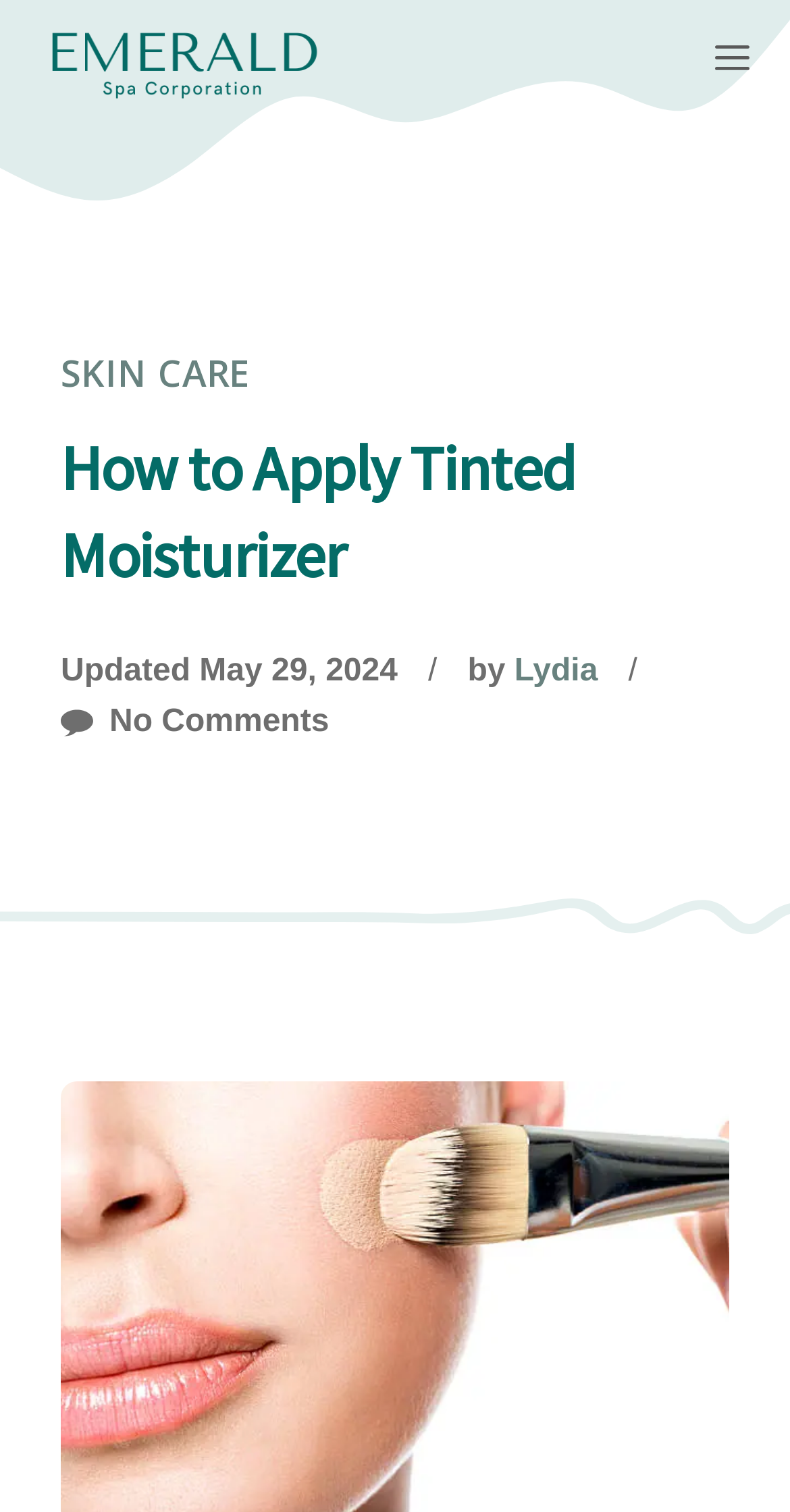Using the details in the image, give a detailed response to the question below:
When was the article updated?

I determined the update date by looking at the time element with a bounding box coordinate of [0.252, 0.432, 0.503, 0.455] which contains the static text 'May 29, 2024'. This suggests that the article was updated on May 29, 2024.